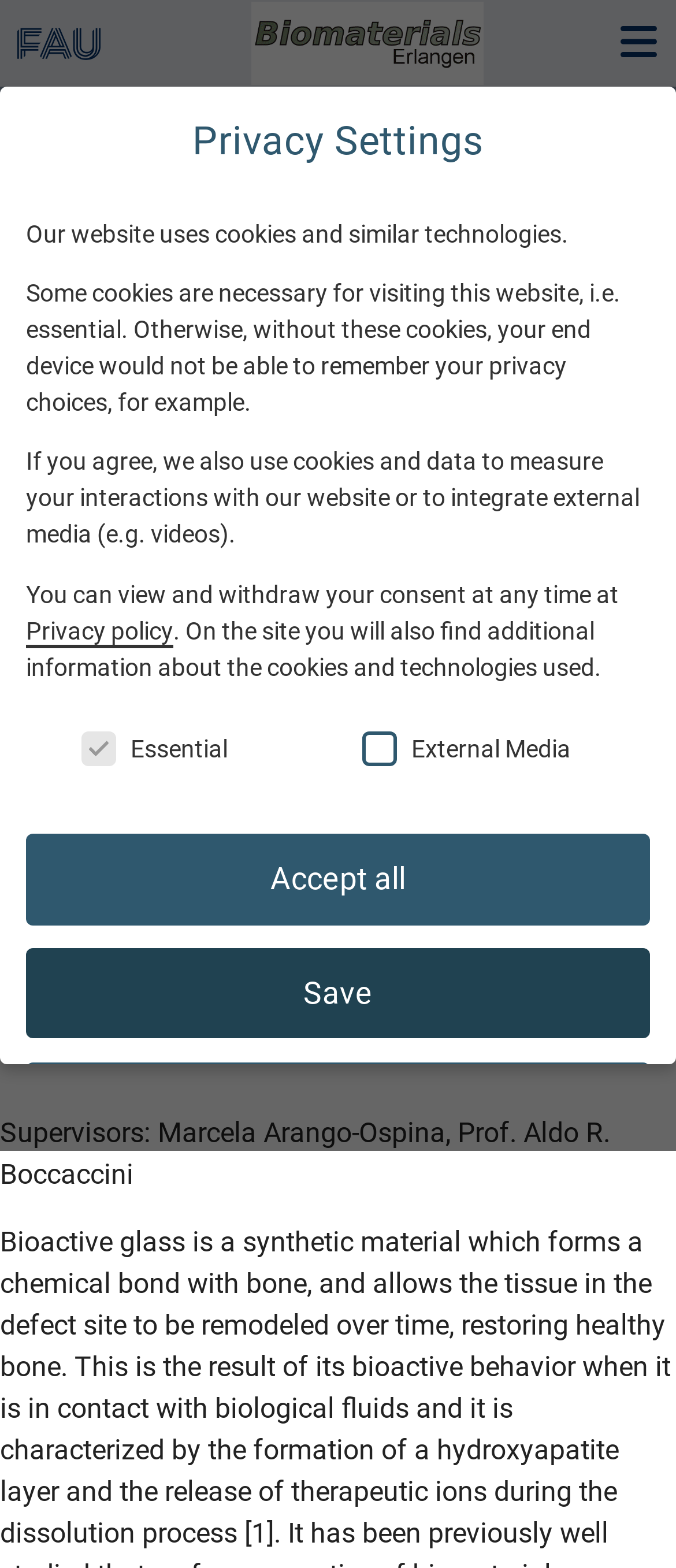Identify the bounding box coordinates of the section that should be clicked to achieve the task described: "Click the 'Institute of Biomaterials' link".

[0.348, 0.0, 0.739, 0.055]